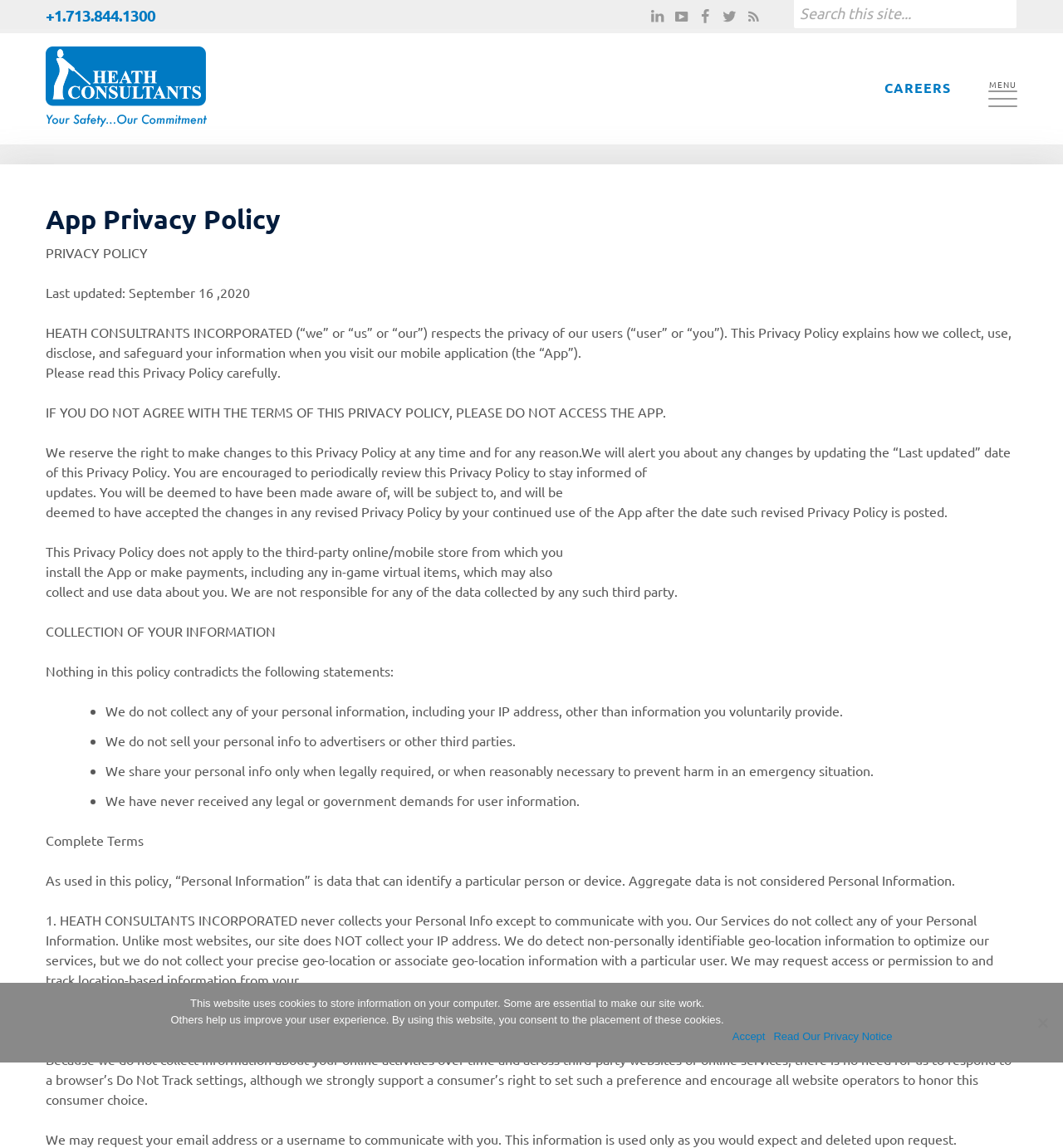Please locate and generate the primary heading on this webpage.

App Privacy Policy